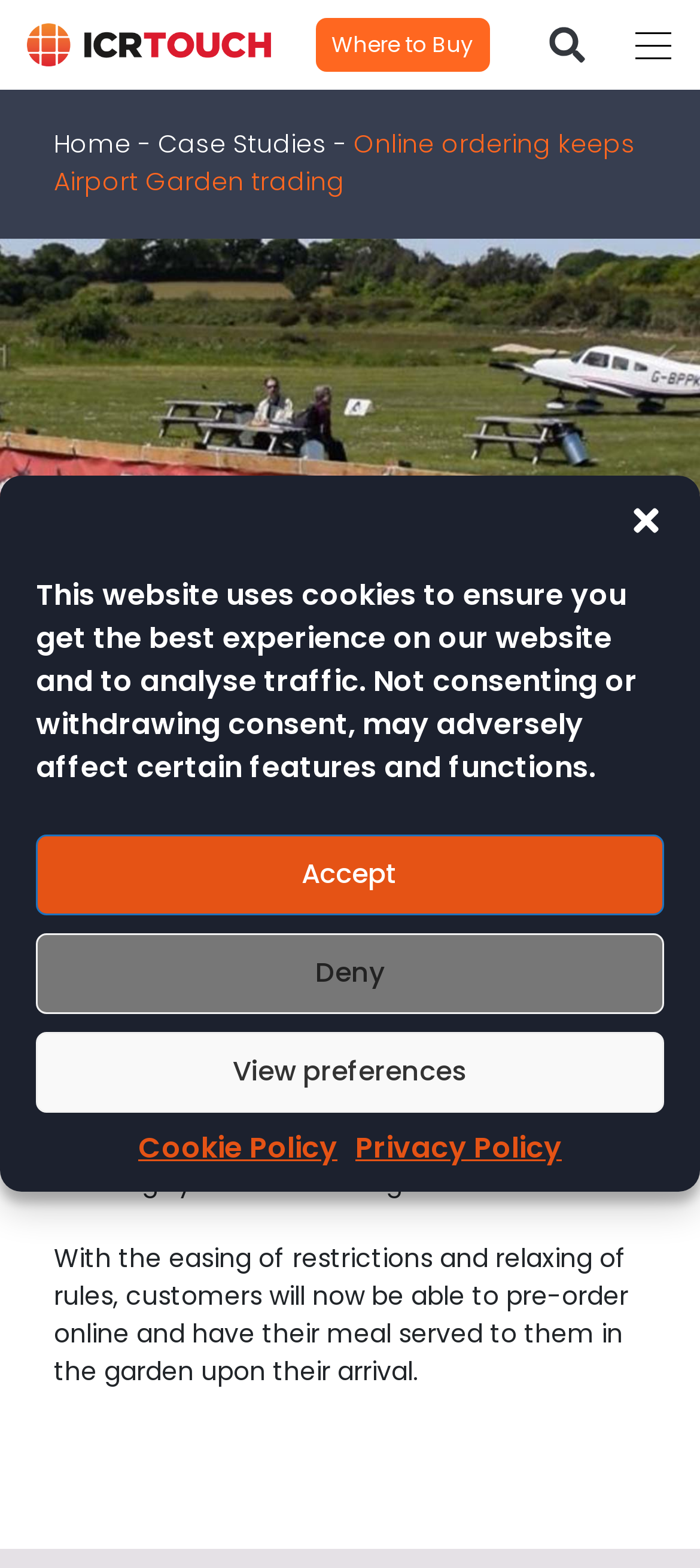Identify the bounding box coordinates of the element to click to follow this instruction: 'Open menu'. Ensure the coordinates are four float values between 0 and 1, provided as [left, top, right, bottom].

None